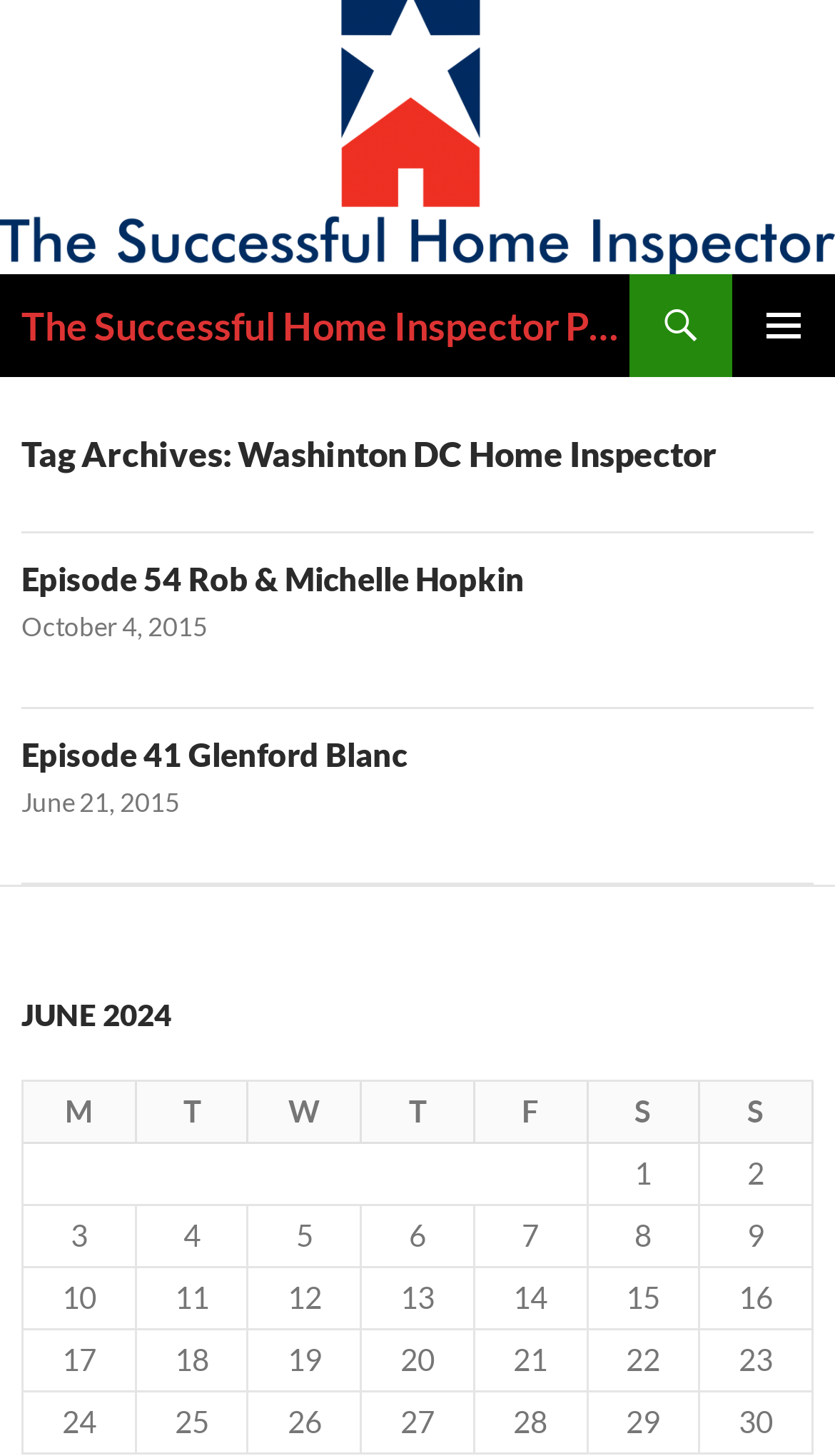Using the provided element description "The Successful Home Inspector Podcast", determine the bounding box coordinates of the UI element.

[0.026, 0.189, 0.754, 0.26]